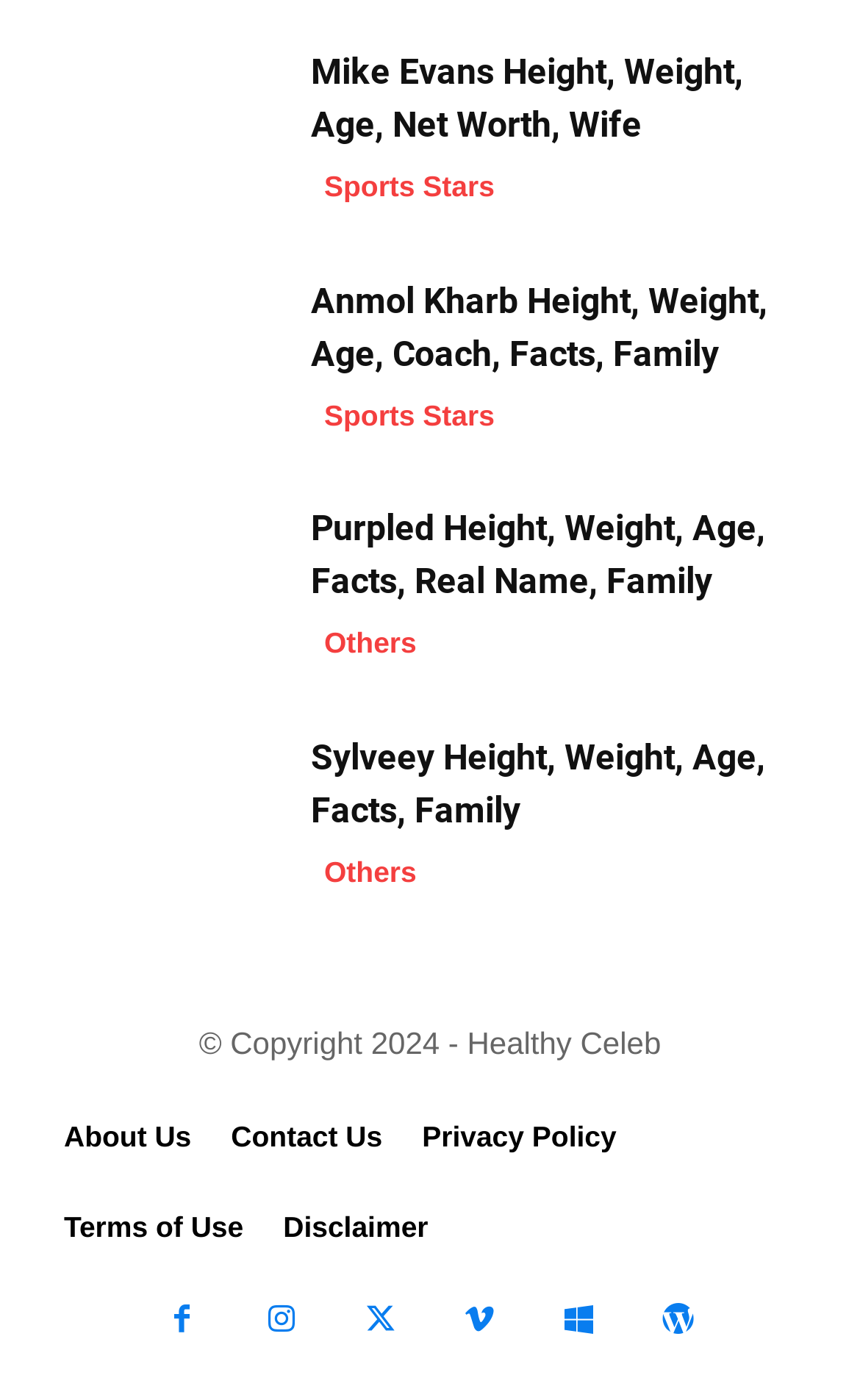What is the category of the link 'Purpled Height, Weight, Age, Facts, Real Name, Family'?
Deliver a detailed and extensive answer to the question.

The link 'Purpled Height, Weight, Age, Facts, Real Name, Family' is categorized under 'Sports Stars'.